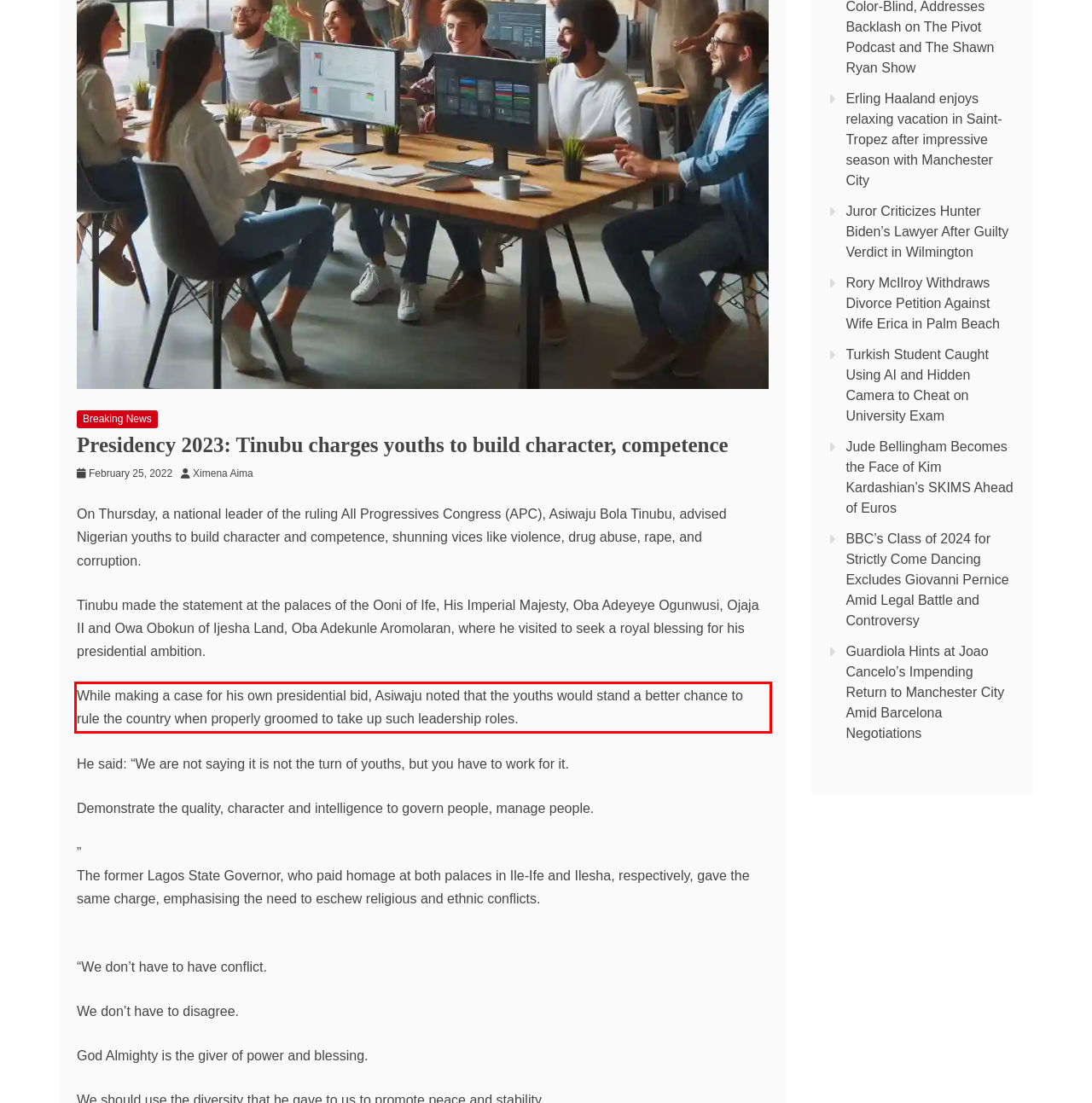Using OCR, extract the text content found within the red bounding box in the given webpage screenshot.

While making a case for his own presidential bid, Asiwaju noted that the youths would stand a better chance to rule the country when properly groomed to take up such leadership roles.